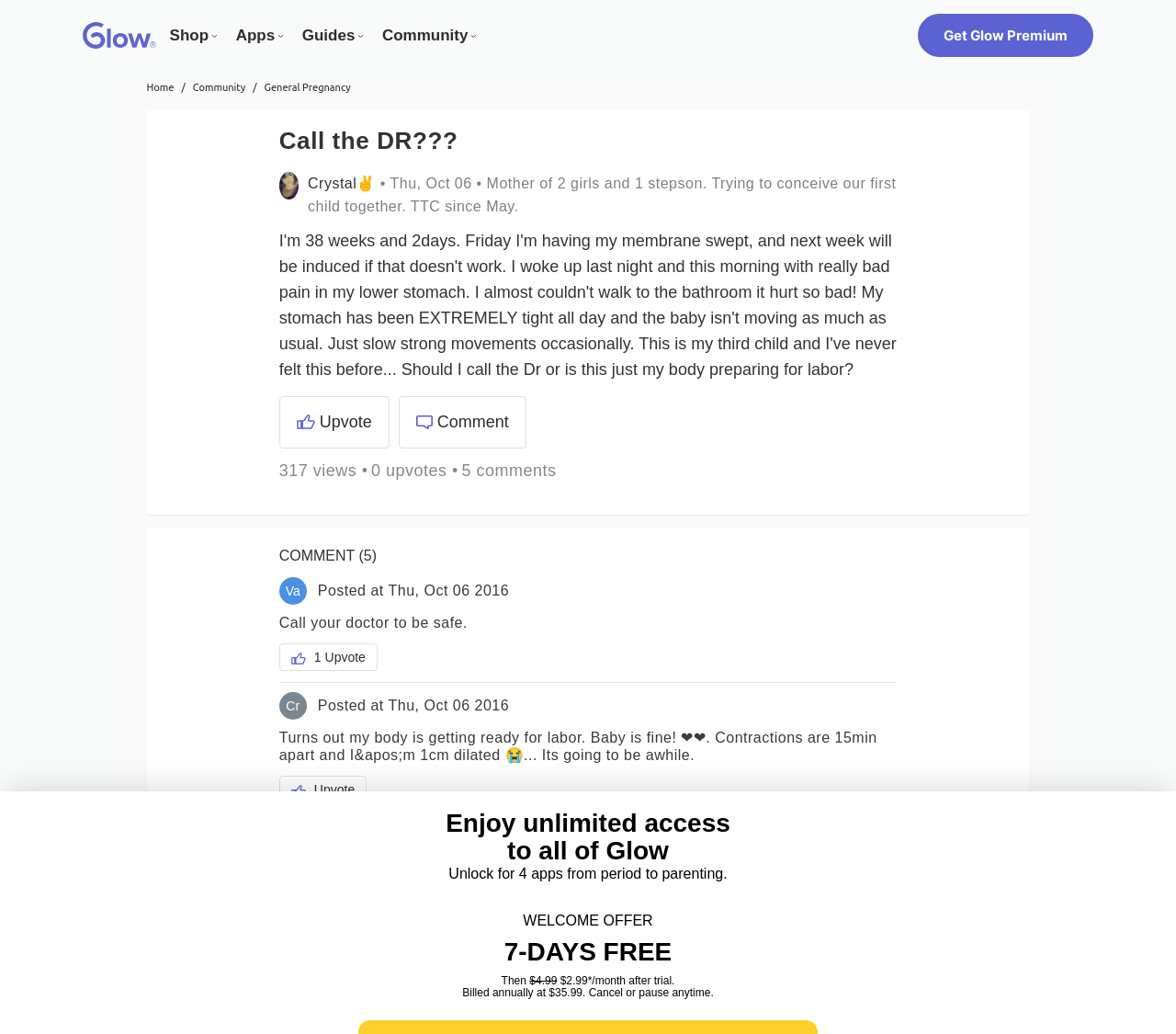Respond with a single word or phrase for the following question: 
What is the purpose of the 'Upvote' button?

To show appreciation